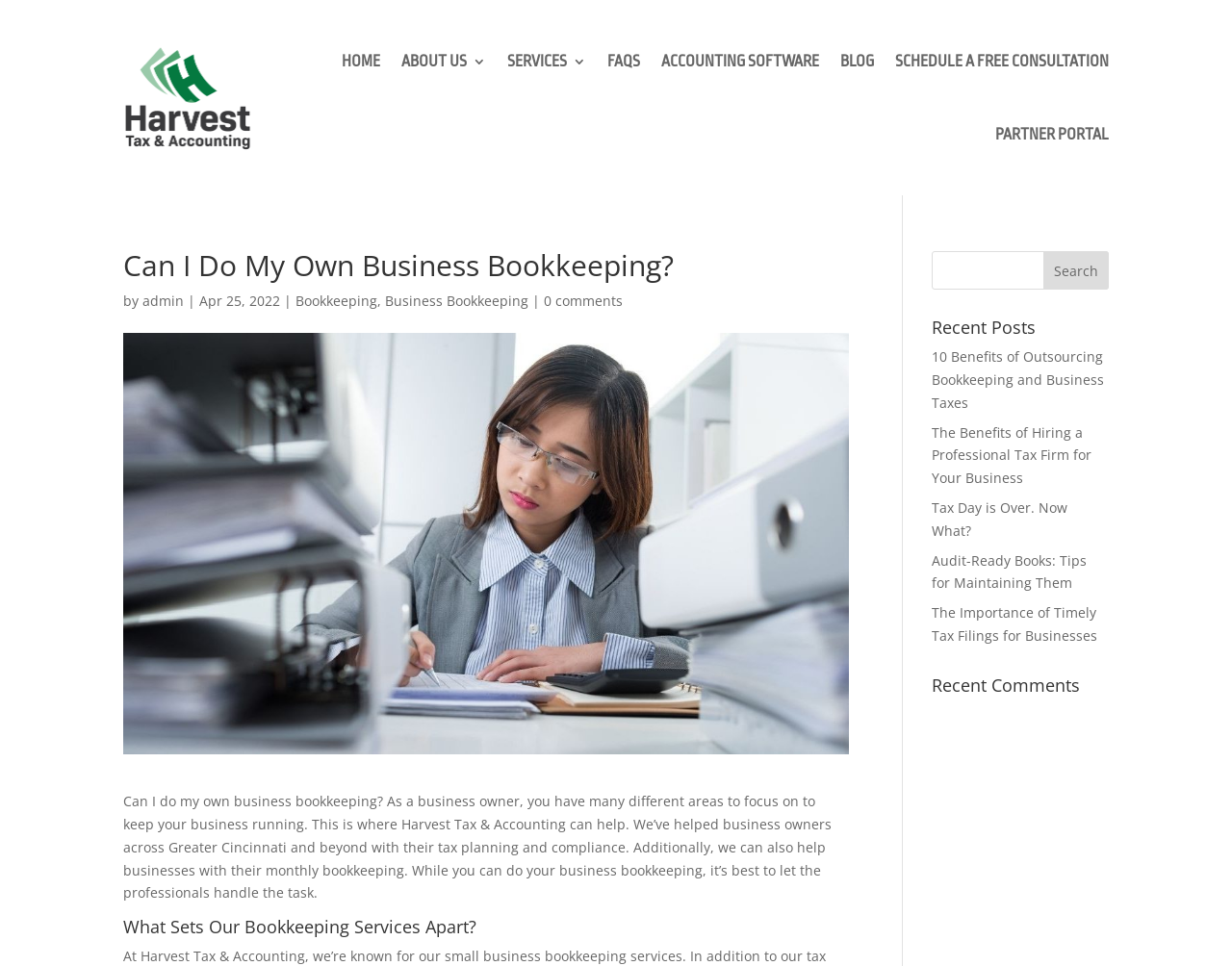Answer succinctly with a single word or phrase:
What is the name of the company?

Harvest CPA